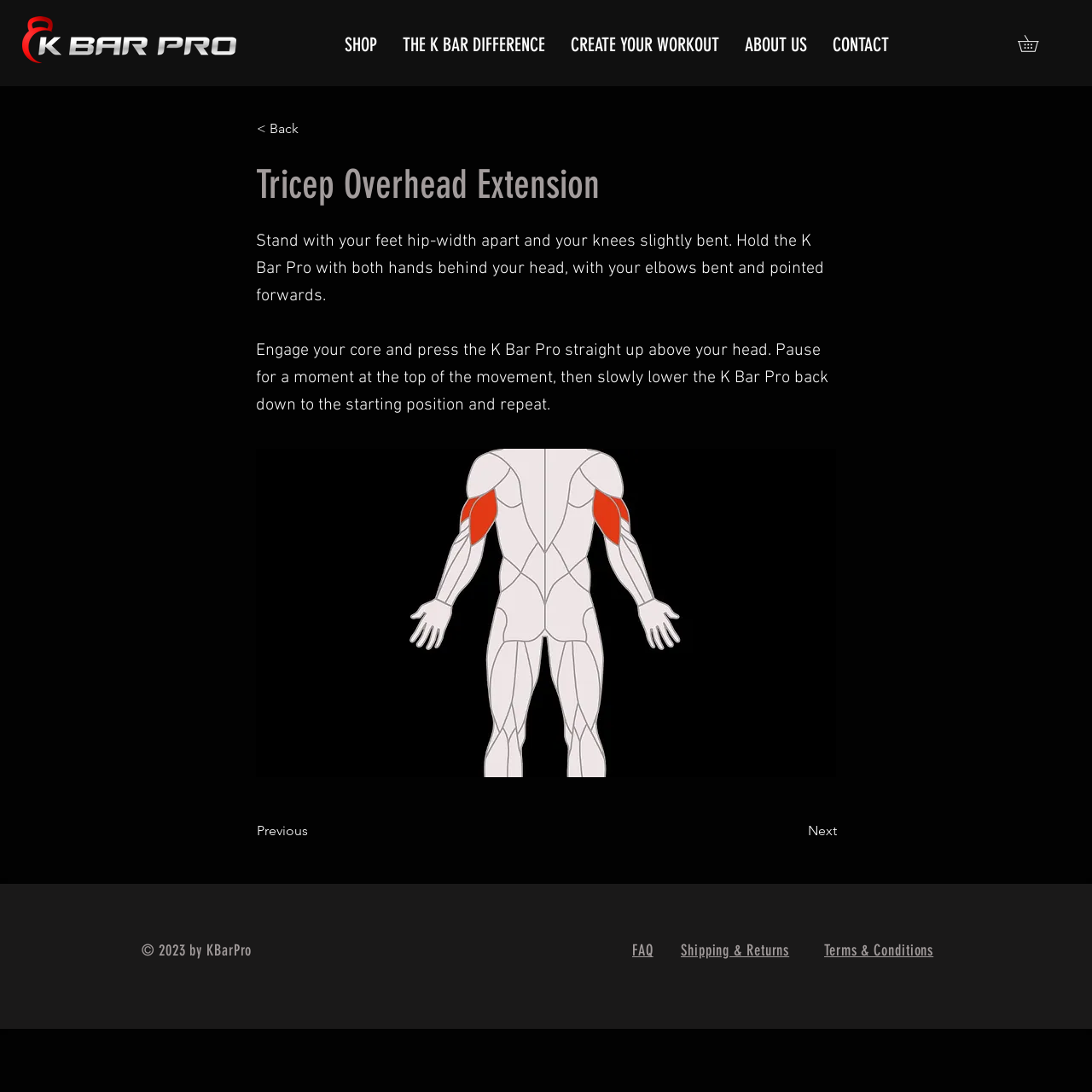Extract the primary headline from the webpage and present its text.

Tricep Overhead Extension